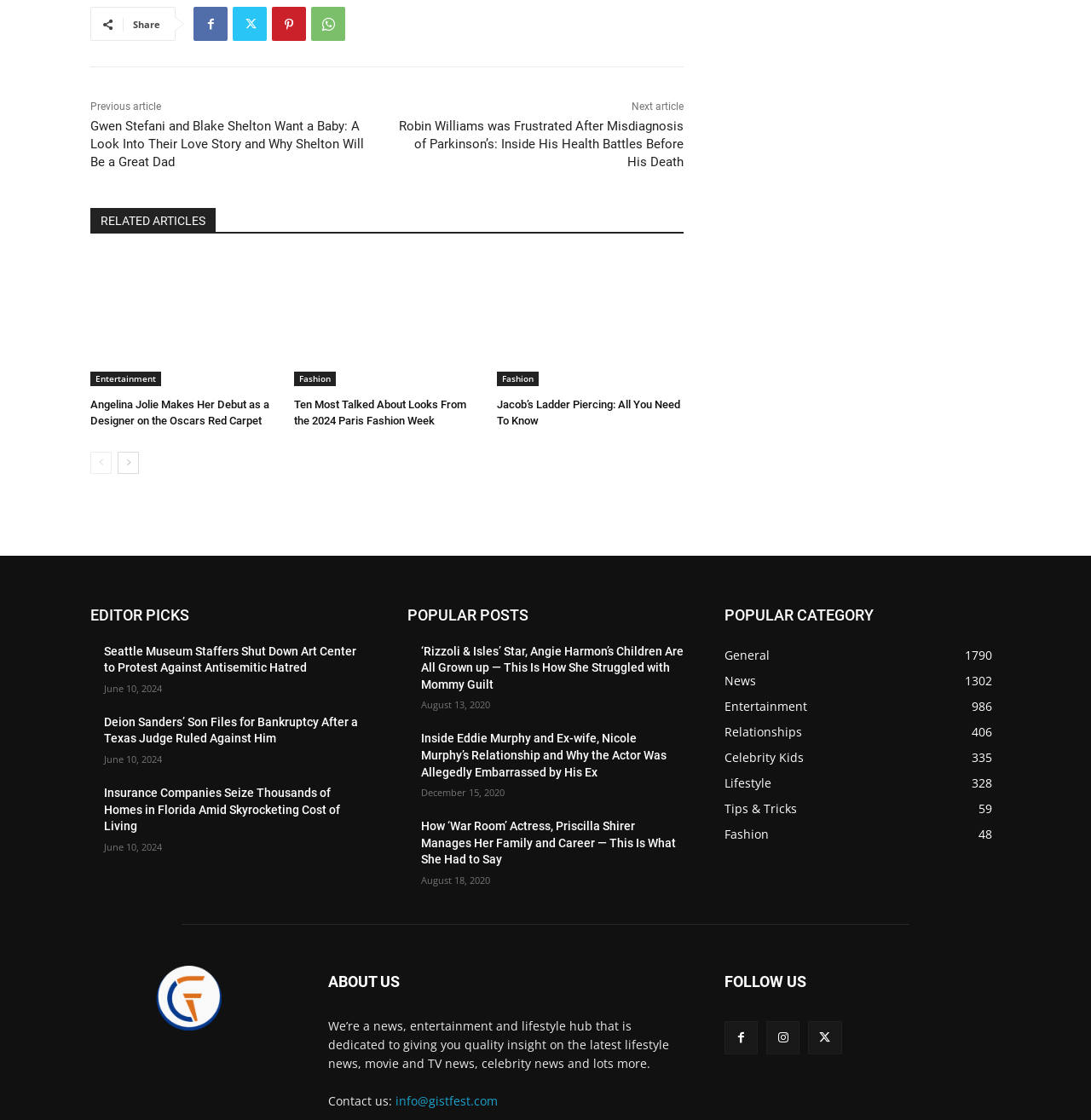Find the bounding box of the UI element described as: "Celebrity Kids335". The bounding box coordinates should be given as four float values between 0 and 1, i.e., [left, top, right, bottom].

[0.664, 0.668, 0.737, 0.683]